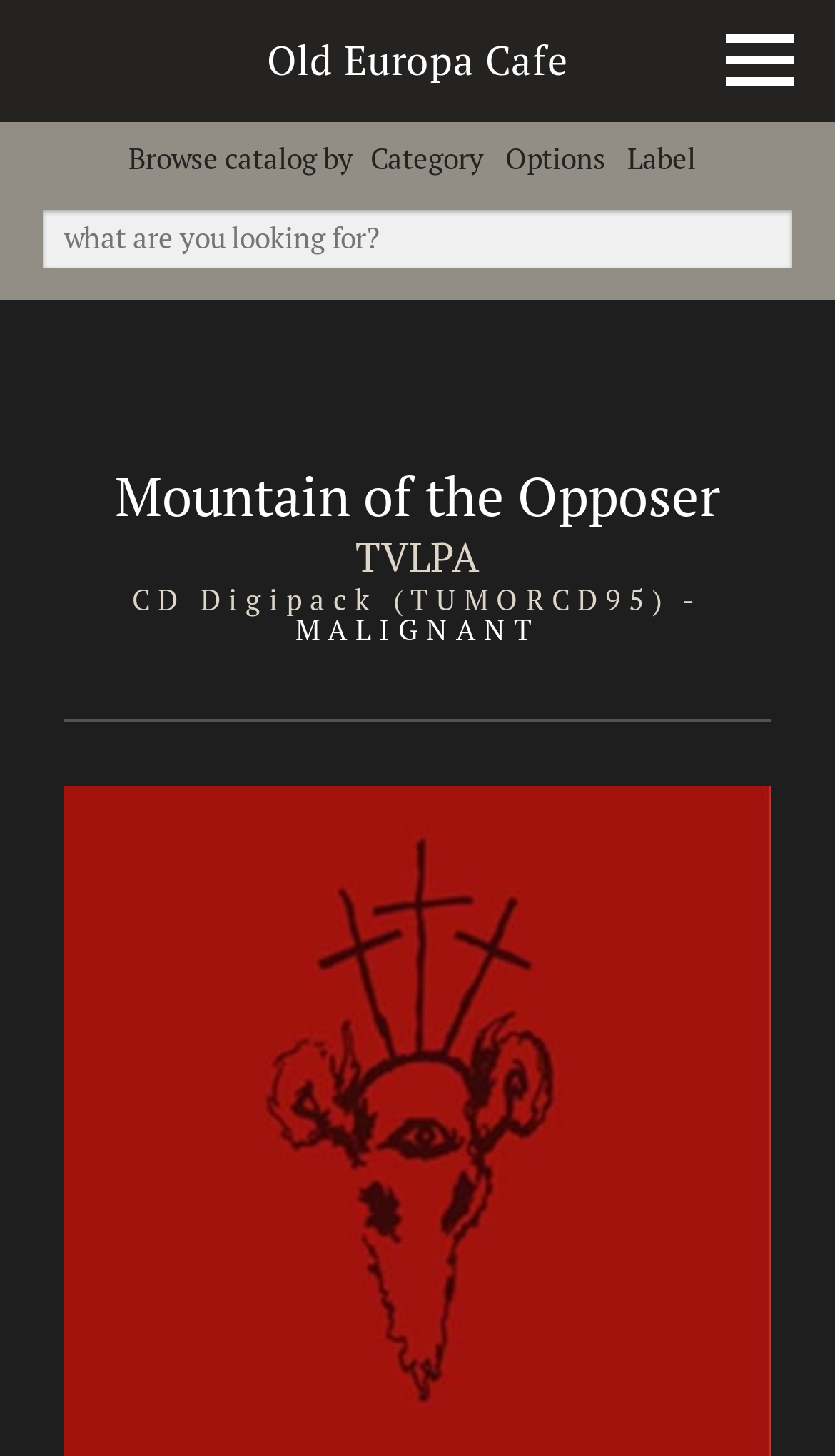Provide the bounding box coordinates of the HTML element this sentence describes: "Options". The bounding box coordinates consist of four float numbers between 0 and 1, i.e., [left, top, right, bottom].

[0.592, 0.092, 0.738, 0.13]